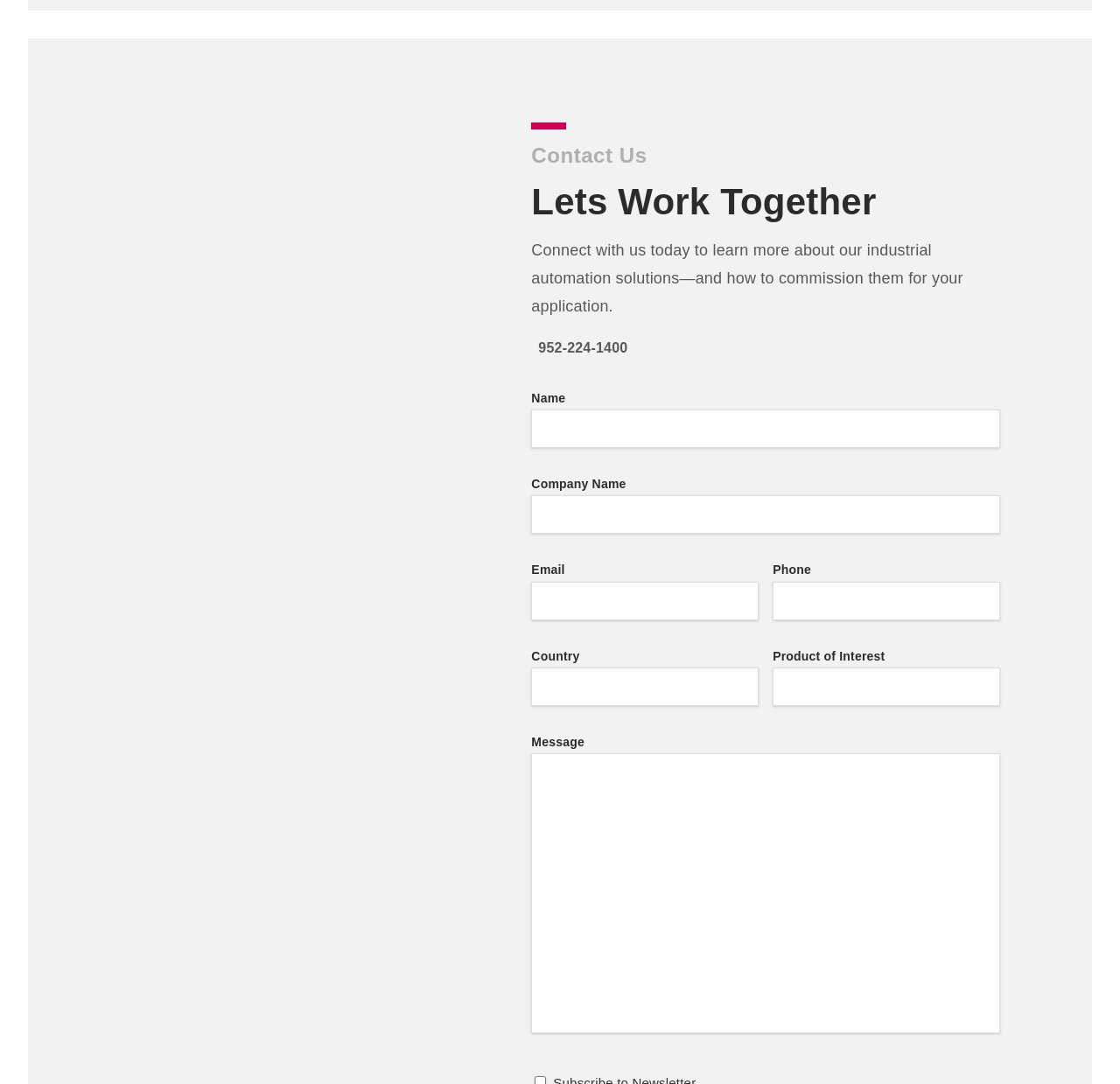Provide a brief response to the question below using a single word or phrase: 
What is the purpose of the textboxes on this webpage?

To input contact information